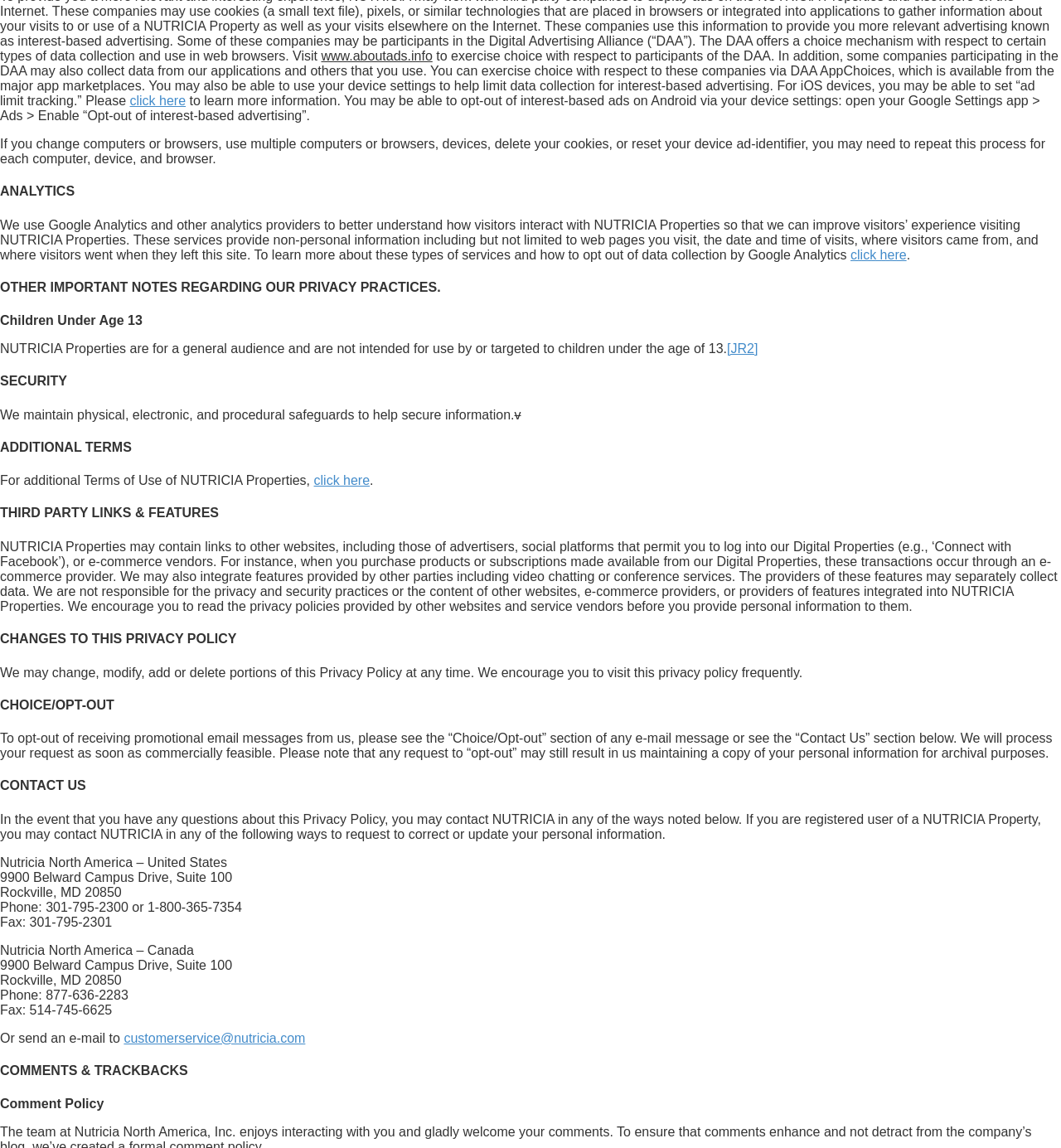From the given element description: "[JR2]", find the bounding box for the UI element. Provide the coordinates as four float numbers between 0 and 1, in the order [left, top, right, bottom].

[0.685, 0.298, 0.714, 0.31]